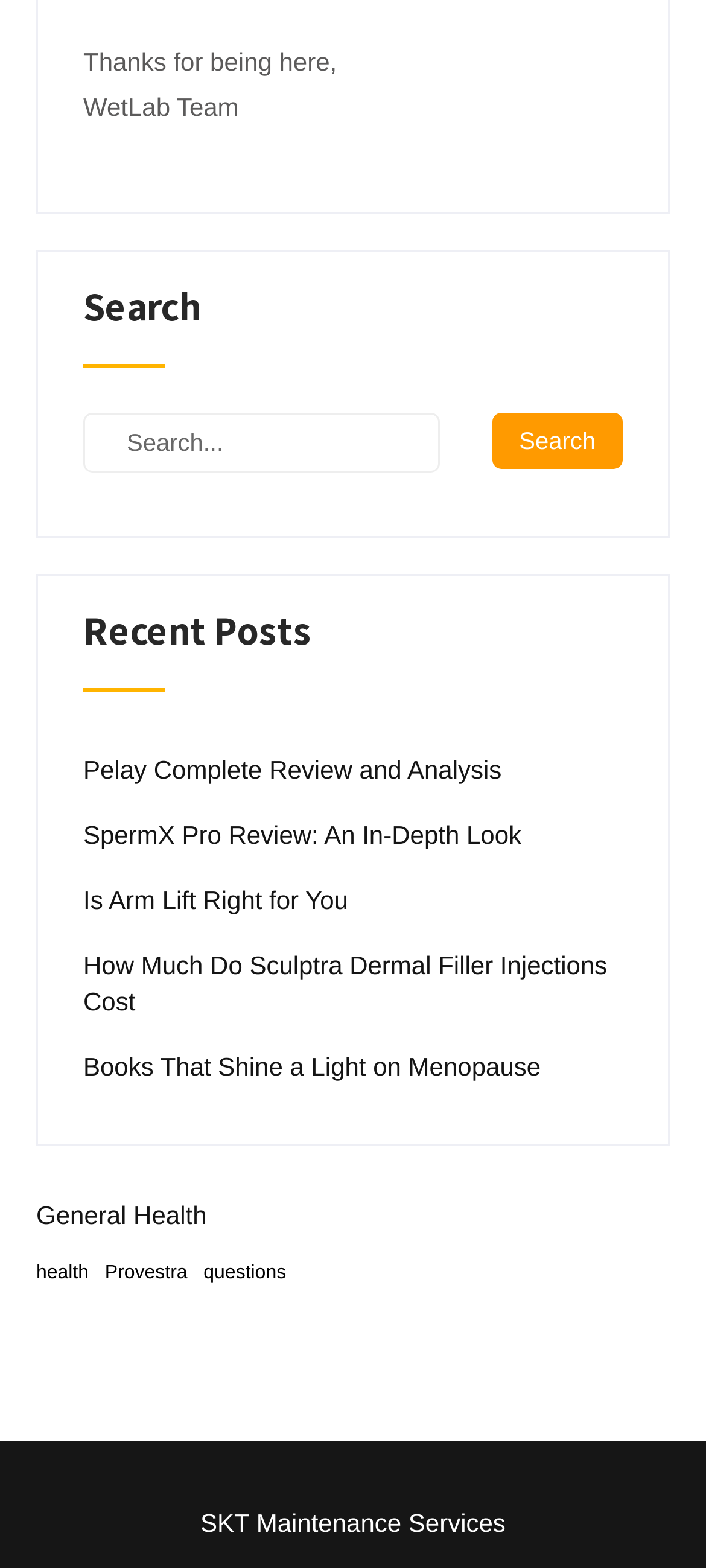What is the last category listed?
Your answer should be a single word or phrase derived from the screenshot.

questions